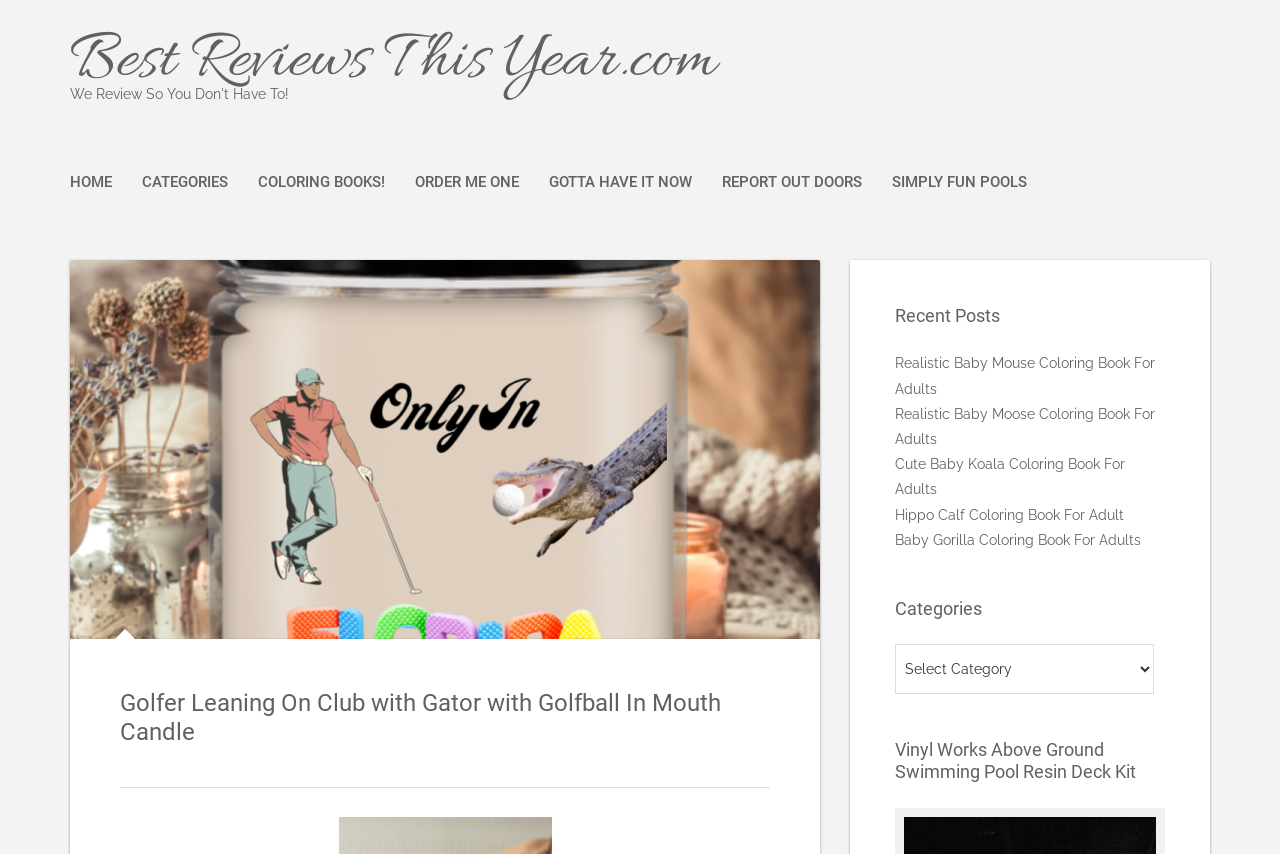Identify the bounding box coordinates of the clickable section necessary to follow the following instruction: "Select a category from the 'Categories' combobox". The coordinates should be presented as four float numbers from 0 to 1, i.e., [left, top, right, bottom].

[0.699, 0.755, 0.902, 0.813]